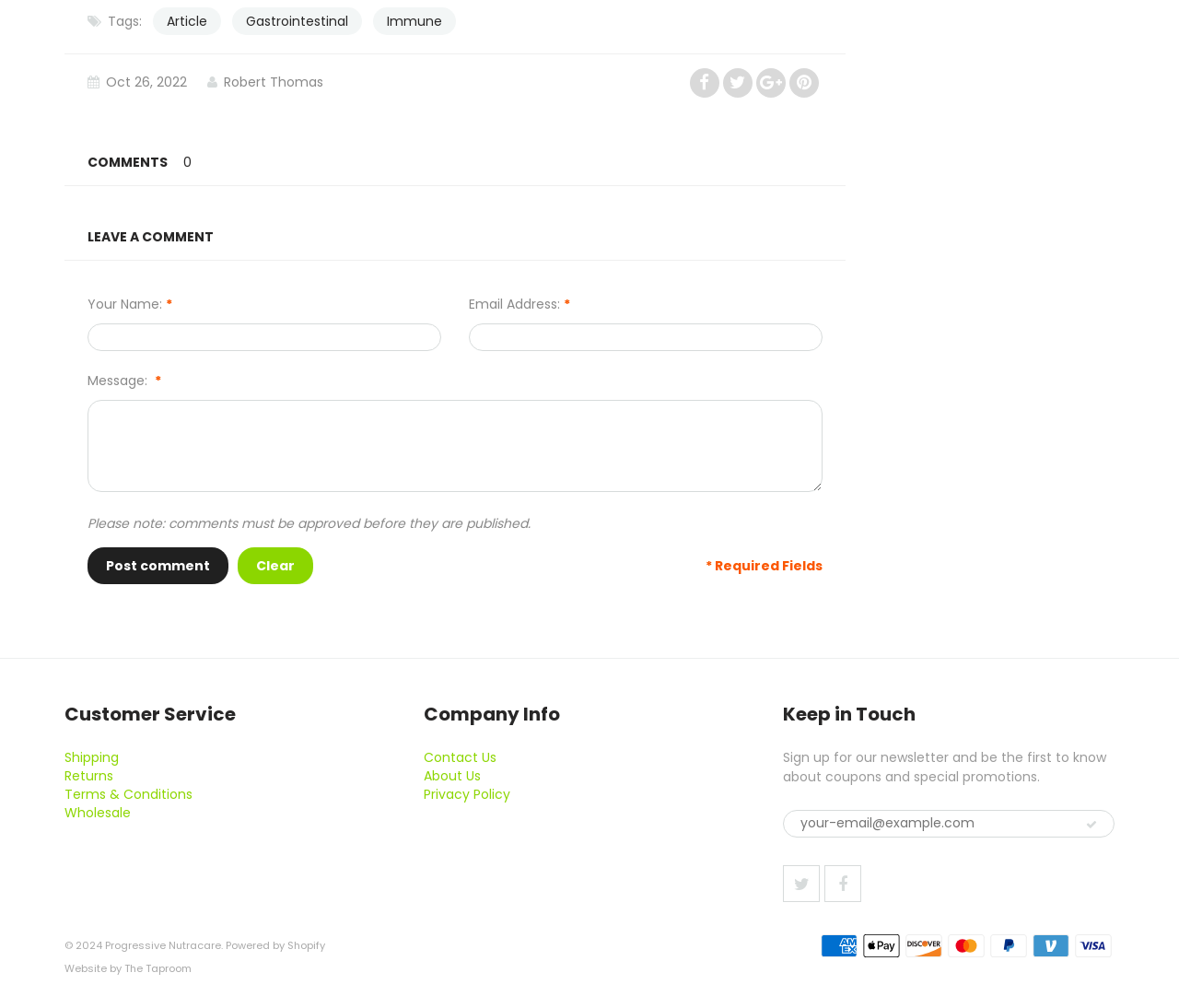Find the bounding box coordinates of the clickable area that will achieve the following instruction: "Click on the 'Post comment' button".

[0.074, 0.543, 0.194, 0.579]